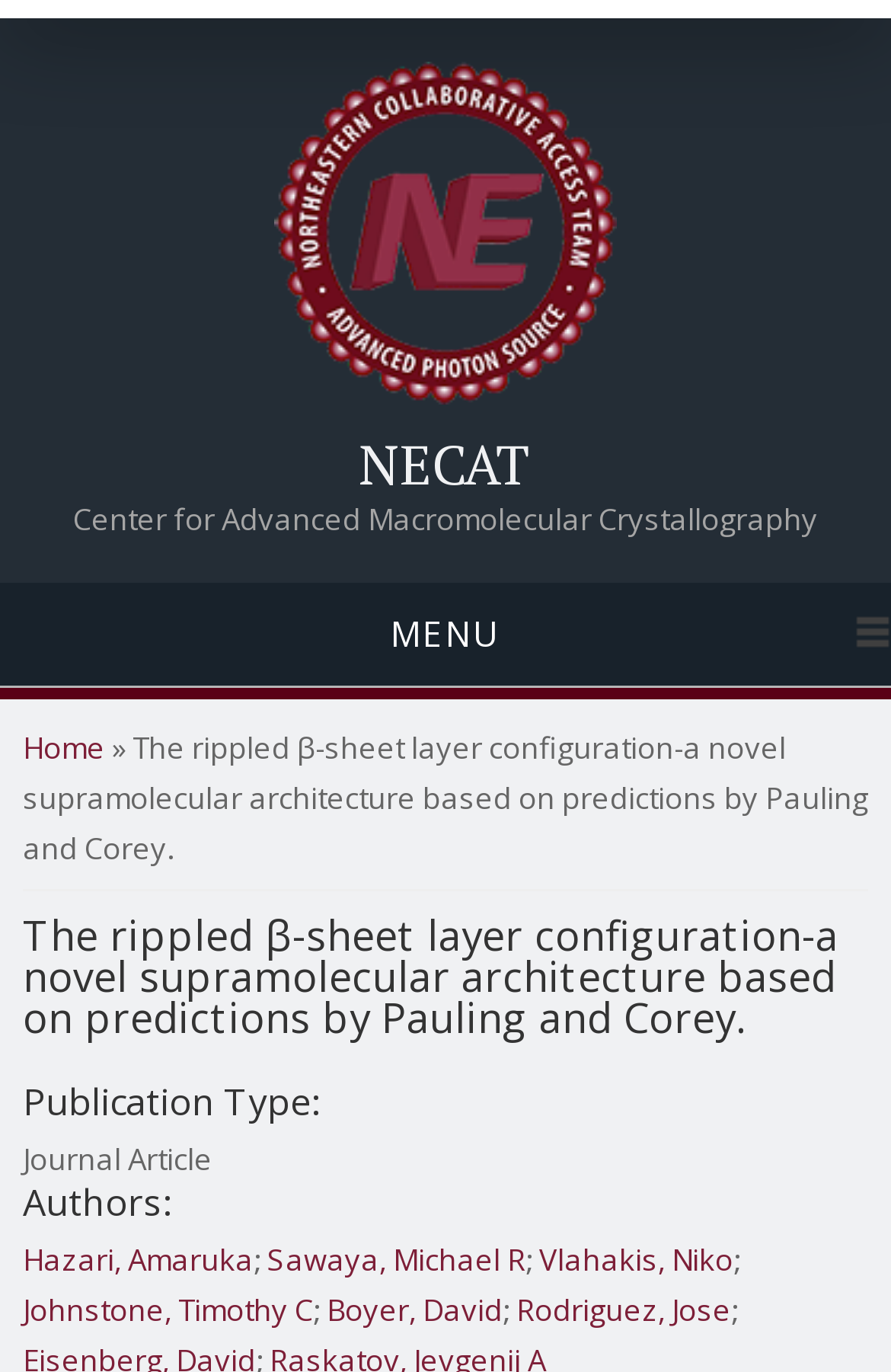What is the current page?
Based on the visual content, answer with a single word or a brief phrase.

Home